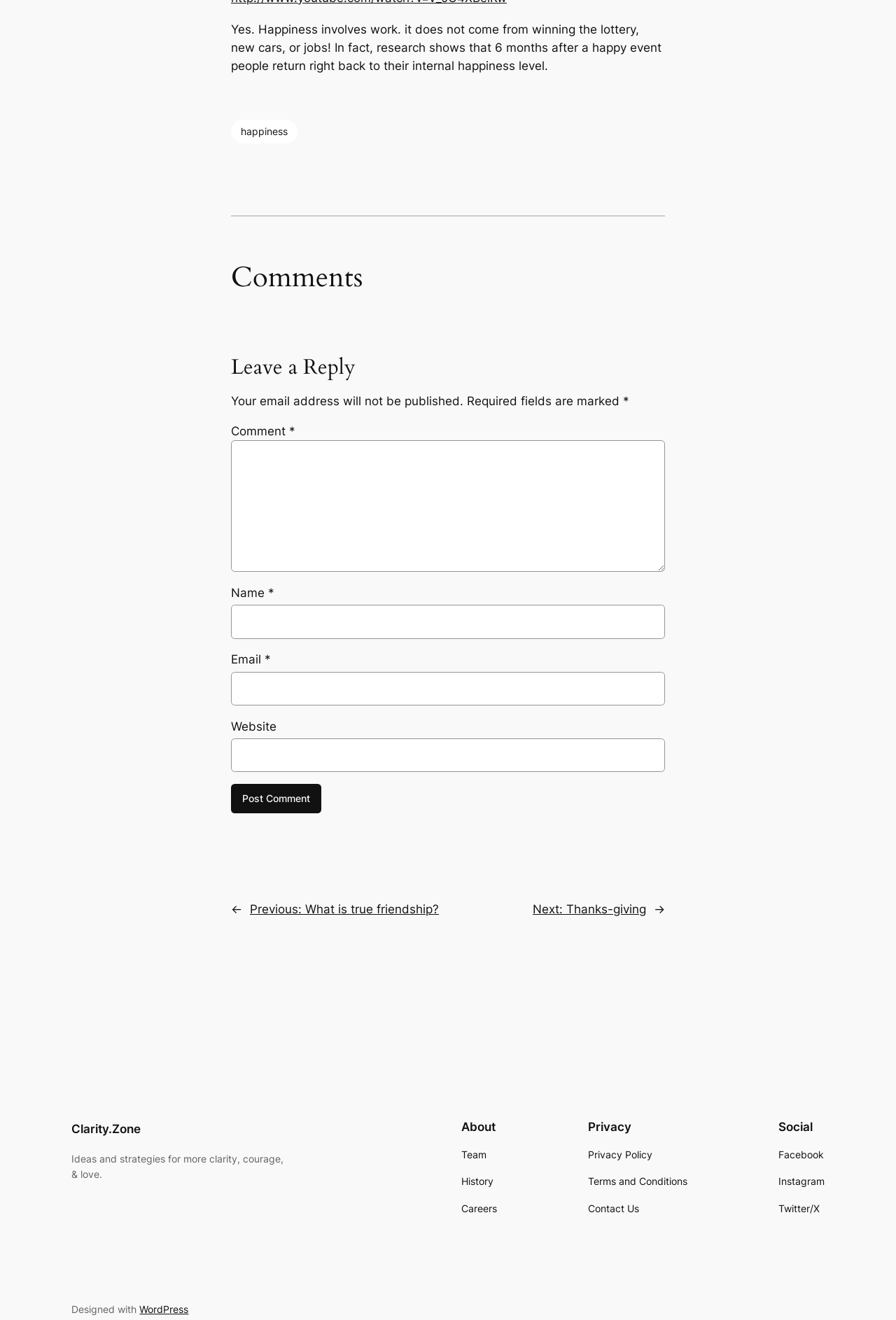What is the purpose of the 'Post Comment' button?
Please answer using one word or phrase, based on the screenshot.

To submit a comment